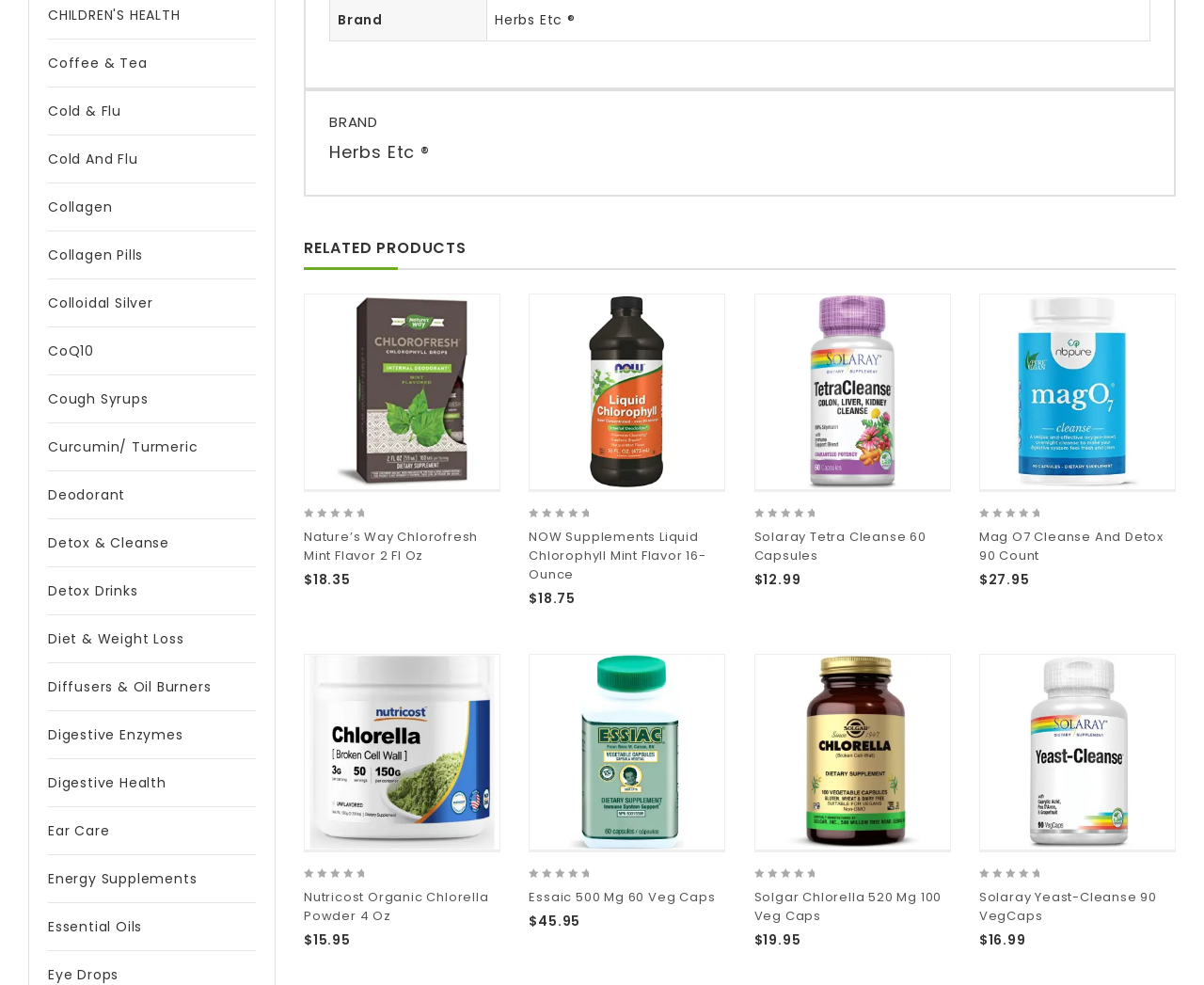Identify the bounding box coordinates for the element you need to click to achieve the following task: "Click on 'Coffee & Tea'". The coordinates must be four float values ranging from 0 to 1, formatted as [left, top, right, bottom].

[0.04, 0.04, 0.212, 0.088]